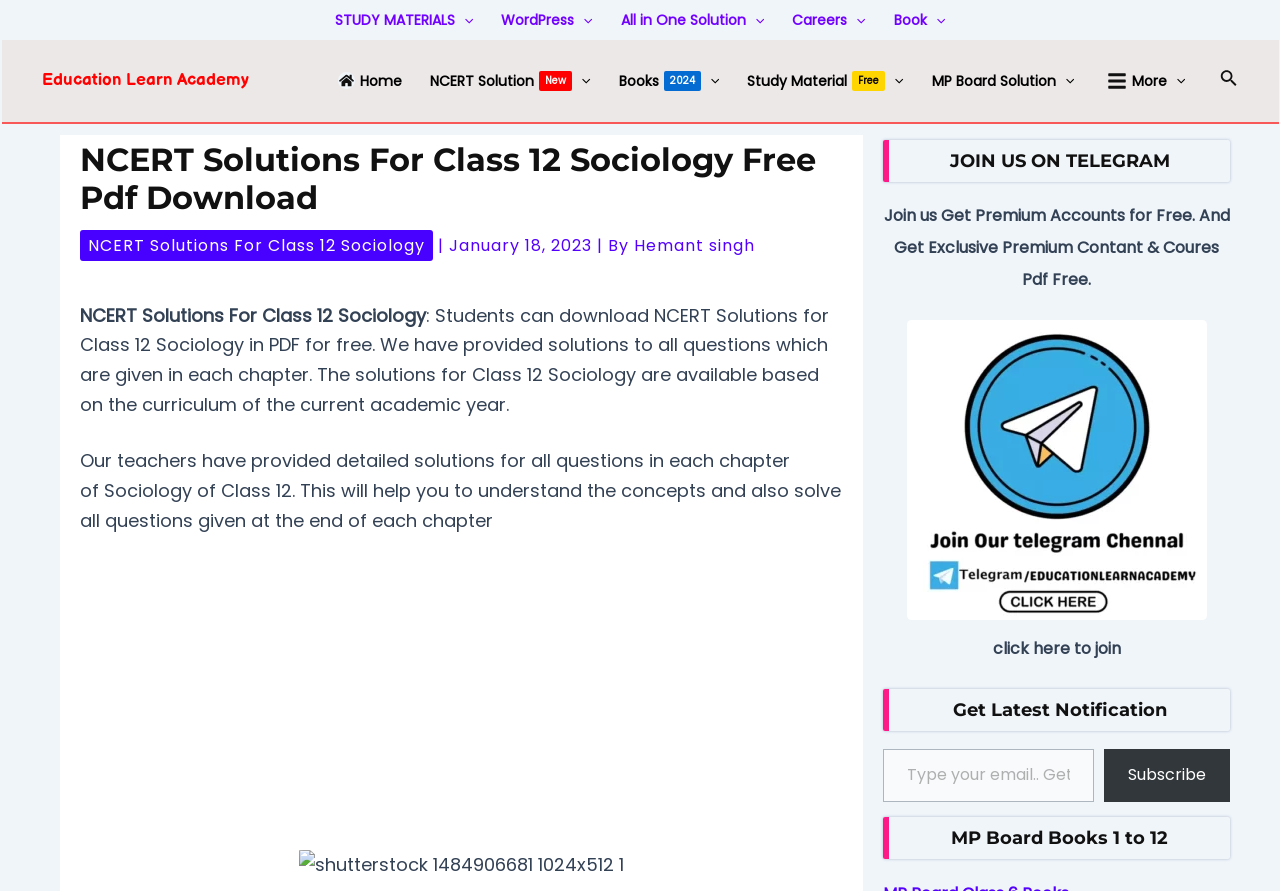What is the topic of the webpage?
Refer to the screenshot and answer in one word or phrase.

NCERT Solutions For Class 12 Sociology